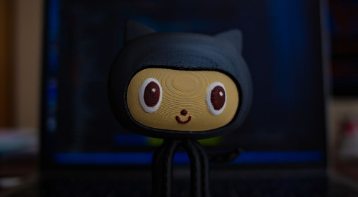Summarize the image with a detailed caption.

The image features a 3D-printed figure inspired by GitHub's mascot, Octocat, depicted in a playful and charming manner. The Octocat has large, expressive brown eyes and a cute smile, dressed in a black hoodie with cat ears, emphasizing its whimsical character. It is positioned in front of a laptop, showcasing a blurred screen displaying code or programming-related content, indicating a tech-savvy environment. This figure symbolizes creativity and innovation in the software development community, as GitHub serves as a pivotal platform for version control and collaboration among developers worldwide.